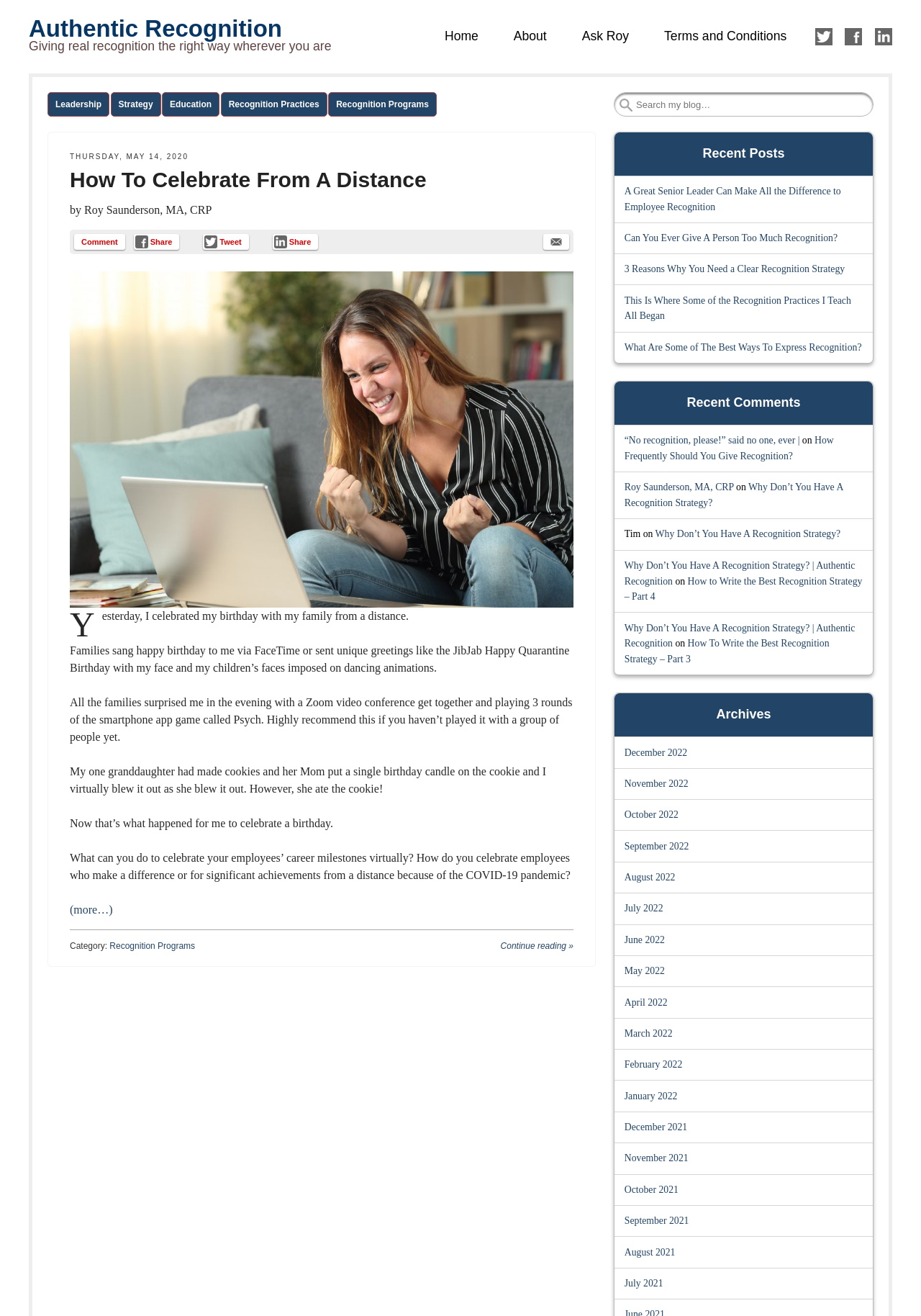Please reply to the following question using a single word or phrase: 
How many recent comments are displayed on the webpage?

7